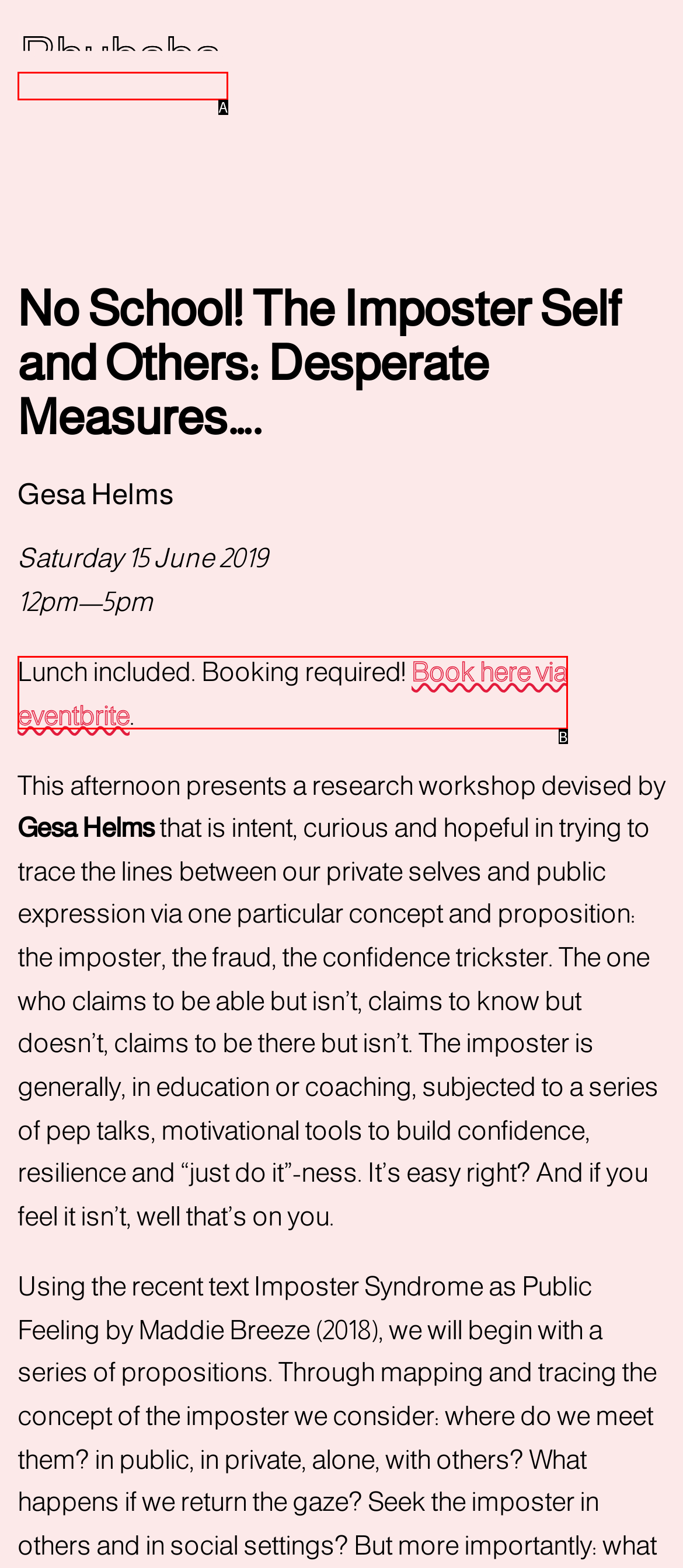Tell me which option best matches the description: Book here via eventbrite
Answer with the option's letter from the given choices directly.

B